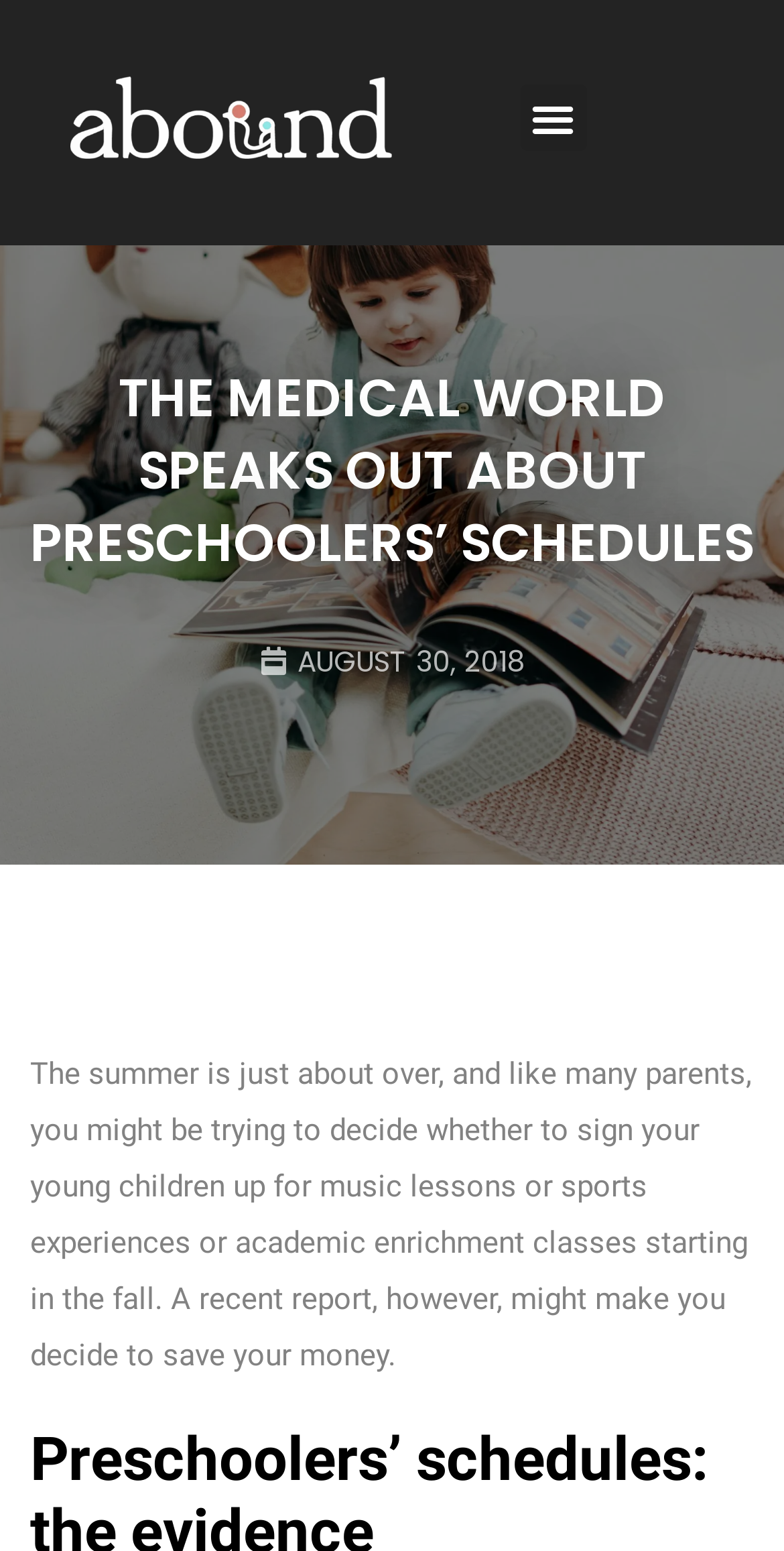What is the purpose of the article?
Please use the image to deliver a detailed and complete answer.

The purpose of the article can be inferred from the sentence 'A recent report, however, might make you decide to save your money.' which suggests that the article aims to inform parents about a recent report that may influence their decisions.